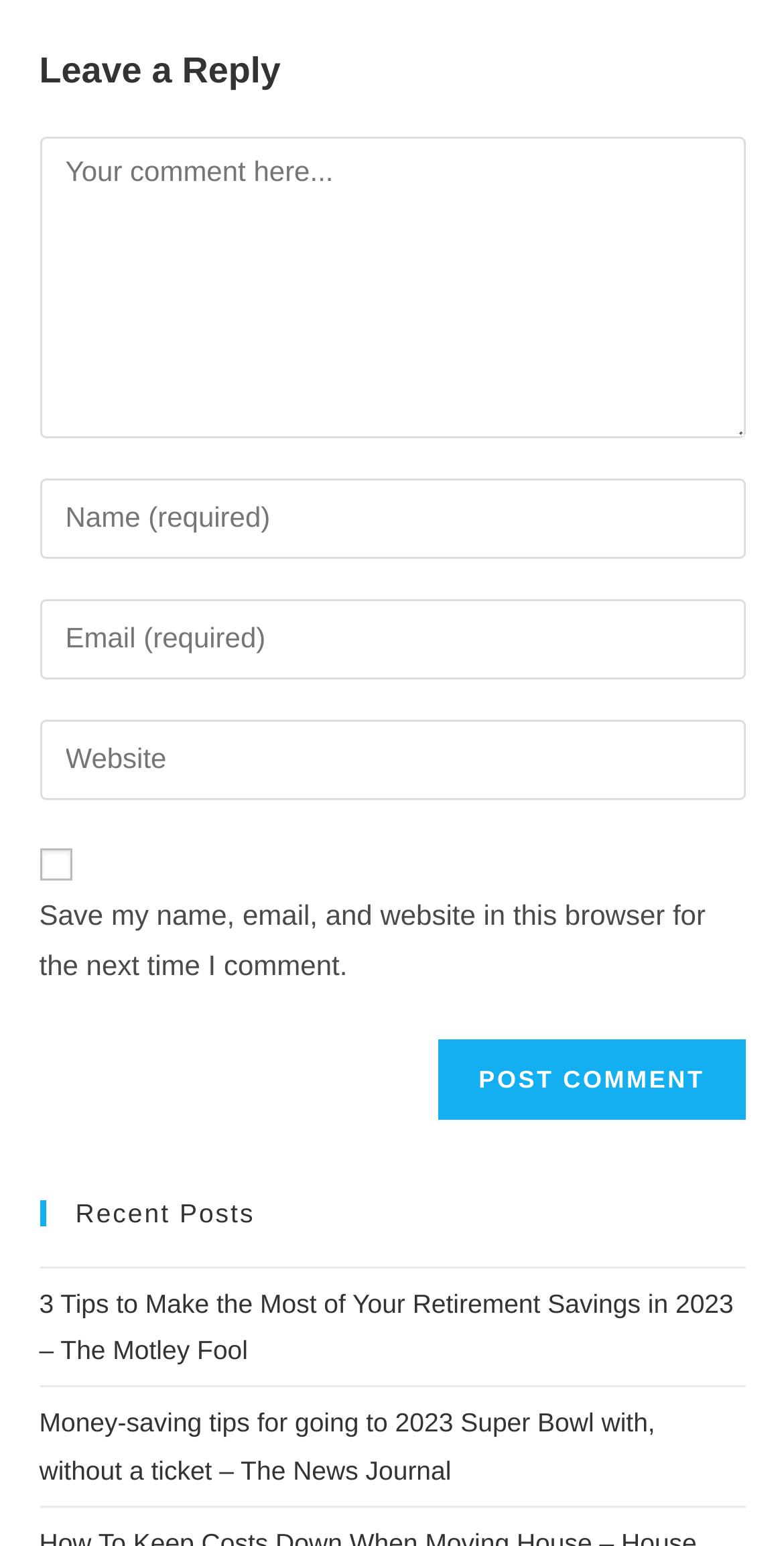Find and indicate the bounding box coordinates of the region you should select to follow the given instruction: "Type your name to comment".

[0.05, 0.31, 0.95, 0.362]